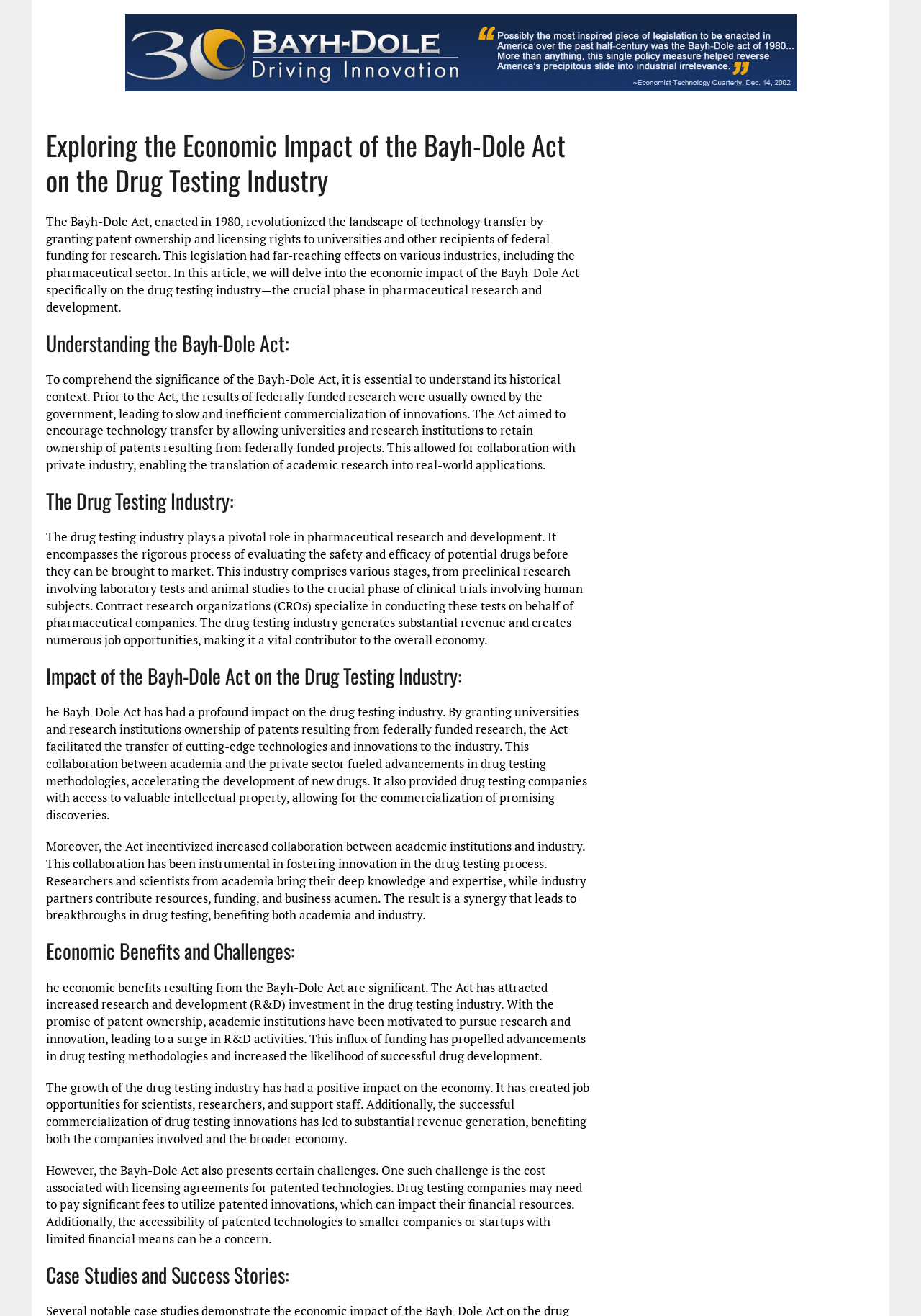Extract the main heading from the webpage content.

Exploring the Economic Impact of the Bayh-Dole Act on the Drug Testing Industry